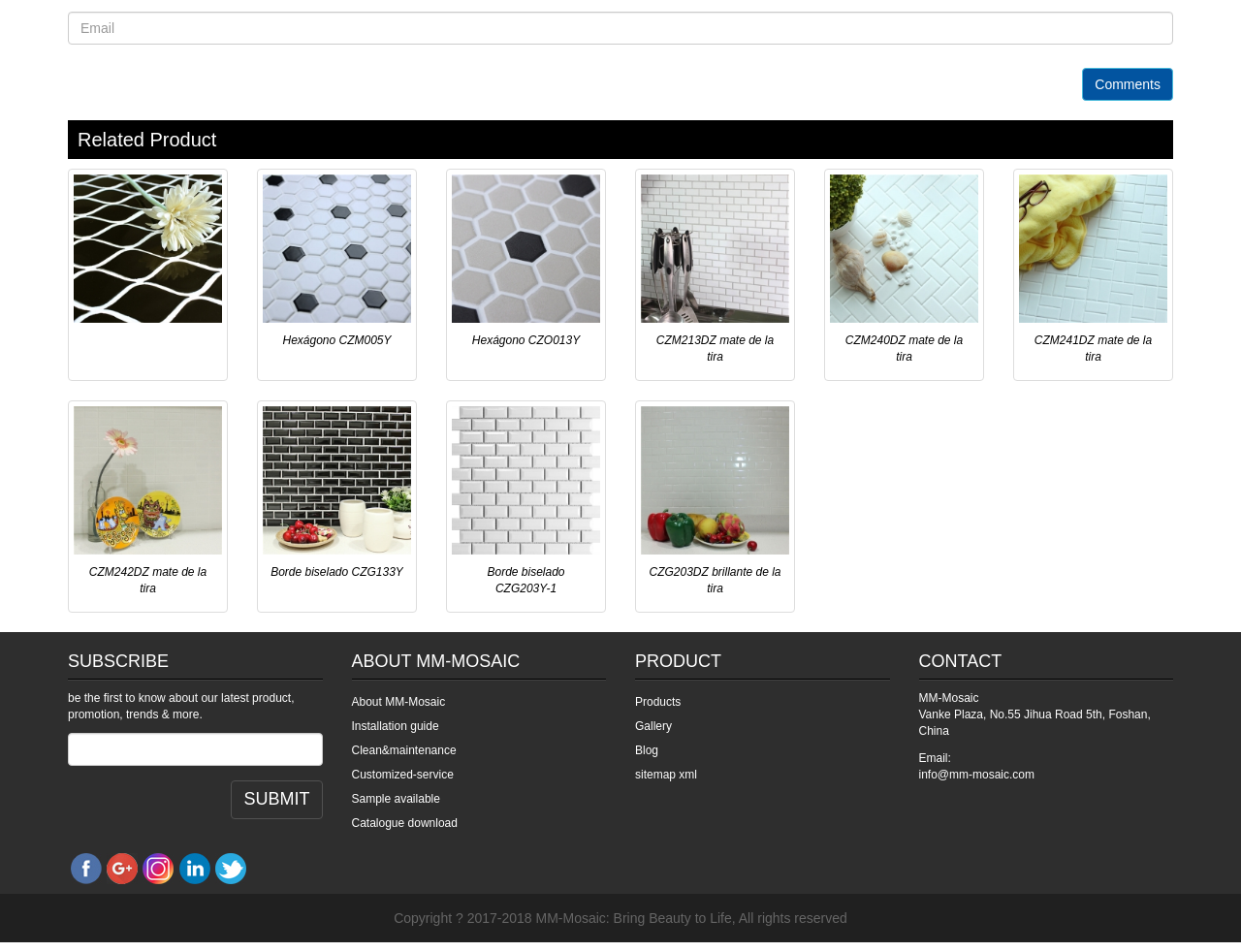Find the bounding box coordinates for the area that must be clicked to perform this action: "View related product".

[0.055, 0.126, 0.945, 0.167]